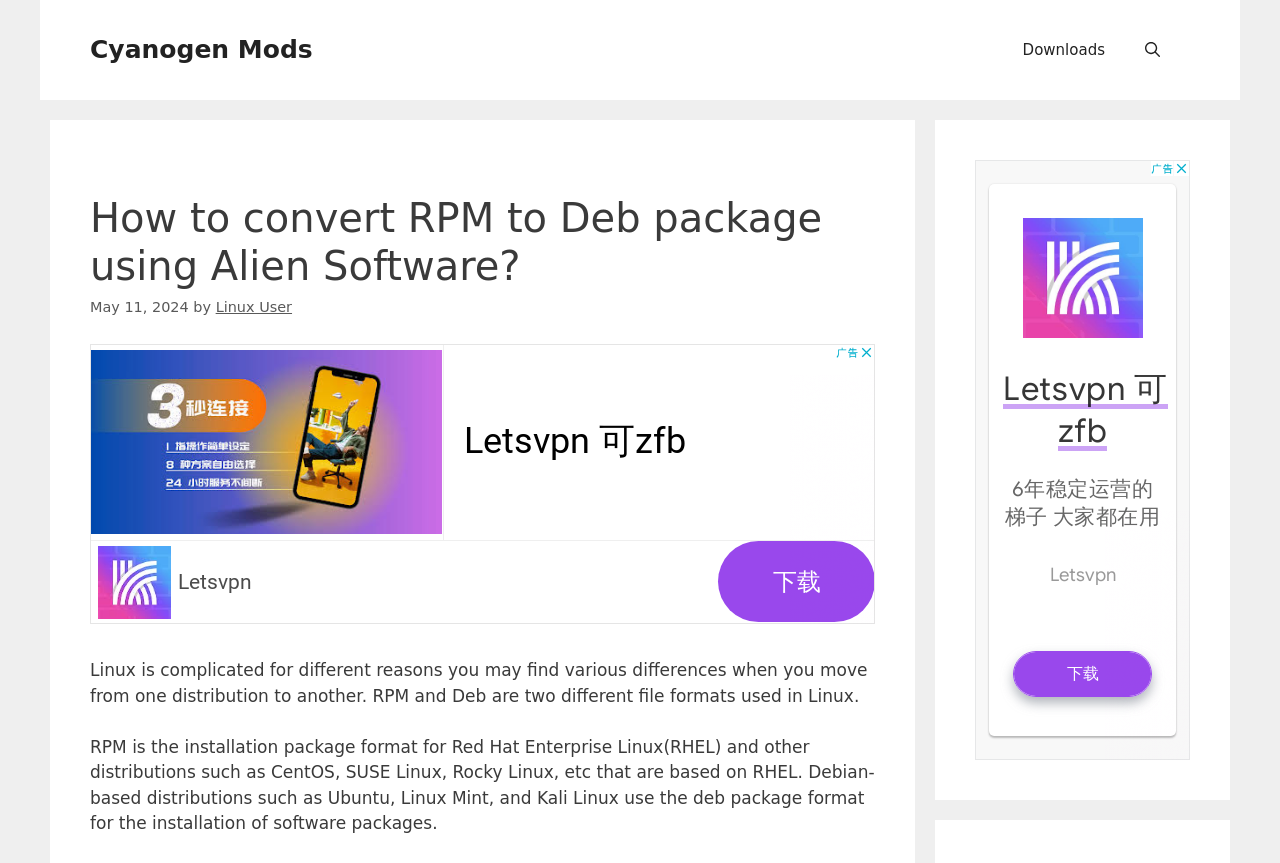Analyze the image and answer the question with as much detail as possible: 
Who is the author of the article?

The author of the article is mentioned as 'Linux User' in the webpage, which is indicated by the link 'Linux User' next to the text 'by'.